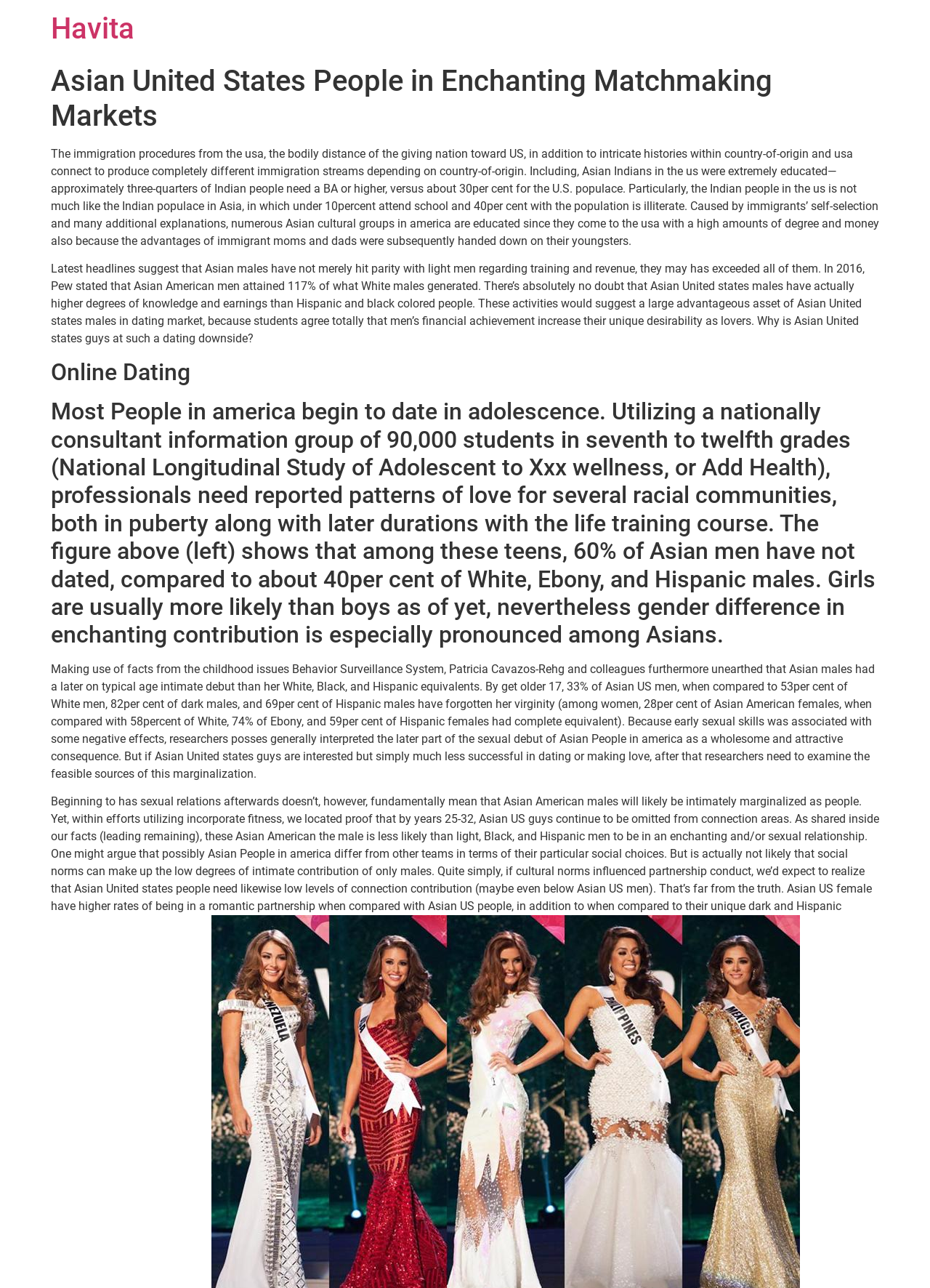Articulate a complete and detailed caption of the webpage elements.

The webpage is about the dating market and matchmaking experiences of Asian United States people. At the top, there is a heading "Havita" which is also a link. Below it, there is a larger header that reads "Asian United States People in Enchanting Matchmaking Markets". 

The main content of the webpage is divided into several sections. The first section discusses the immigration procedures and demographics of Asian Indians in the US, highlighting their high education levels and economic achievements. 

The next section compares the education and income levels of Asian American men to those of White, Hispanic, and Black men, citing a Pew report that Asian American men have exceeded White men in terms of income. 

The following section is headed "Online Dating" and explores the dating experiences of Asian American men and women, citing studies that show they are less likely to date and have a later average age of sexual debut compared to other racial groups. The text suggests that this may not be due to a lack of interest, but rather a lack of success in dating or making romantic connections.